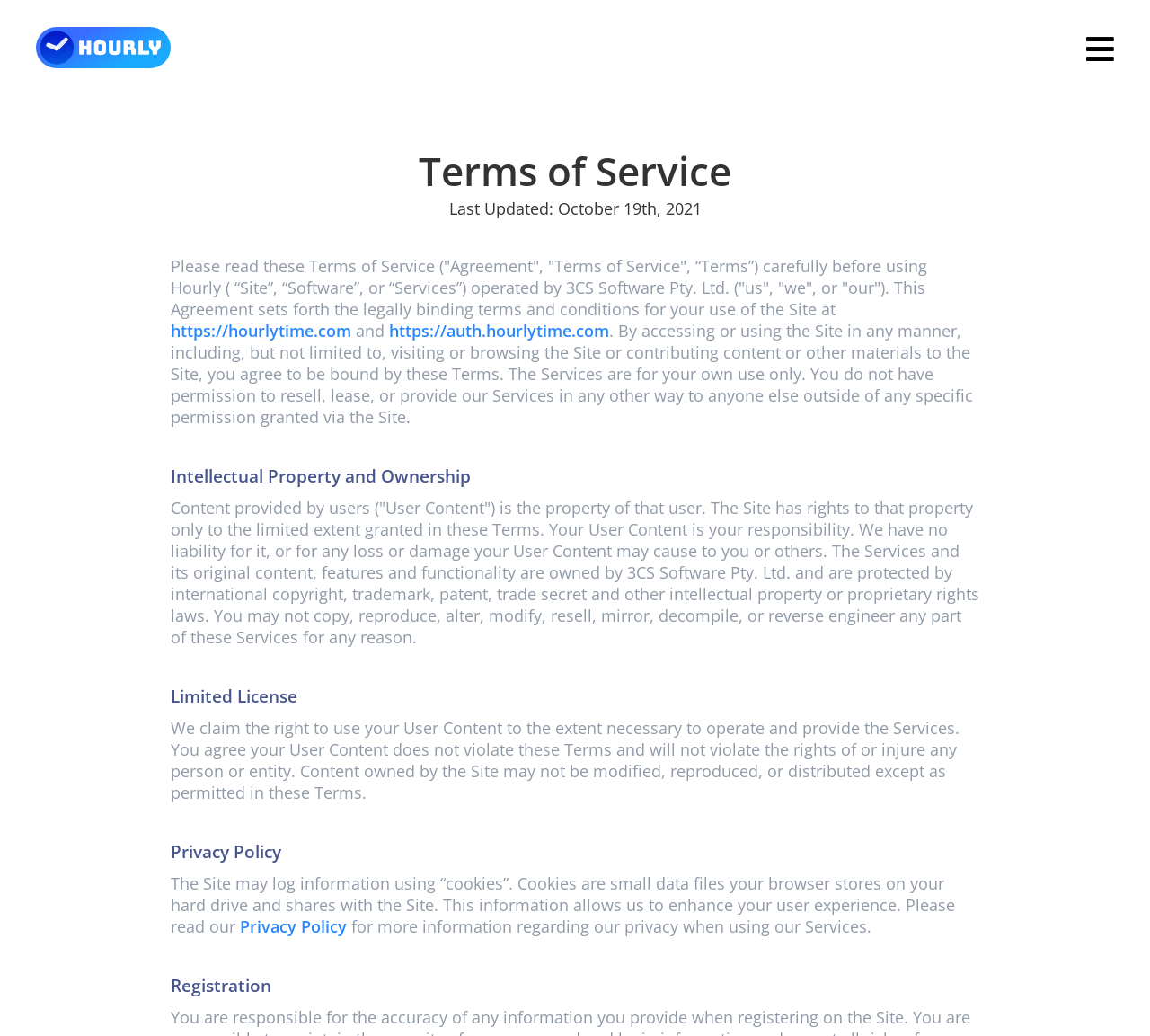What is the last updated date of the Terms of Service?
Answer the question based on the image using a single word or a brief phrase.

October 19th, 2021